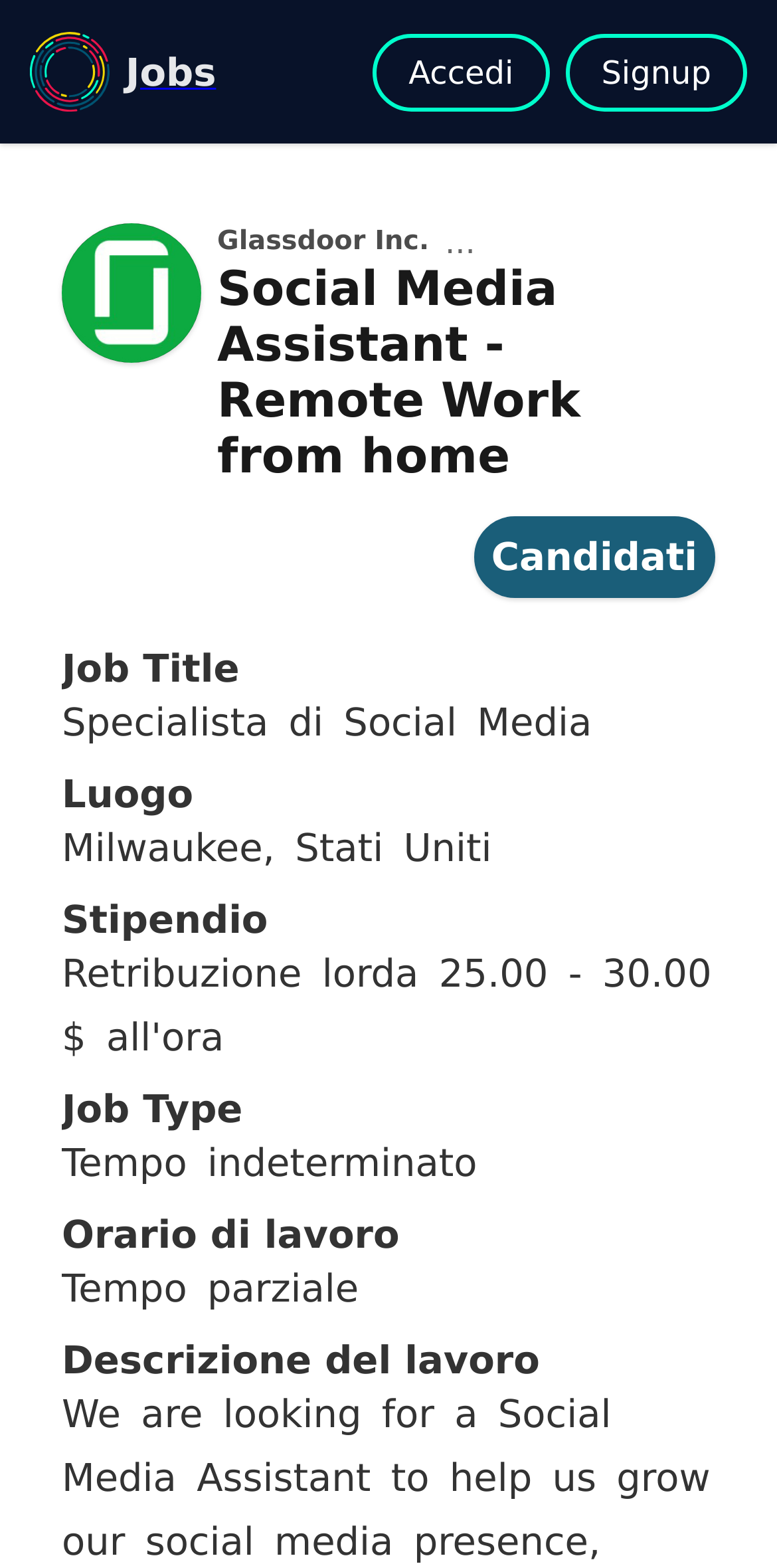Based on the image, give a detailed response to the question: What is the company name?

I found the company name by looking at the heading element with the text 'Glassdoor Inc.' which is located at the top of the webpage, and it is also accompanied by an image with the same name.